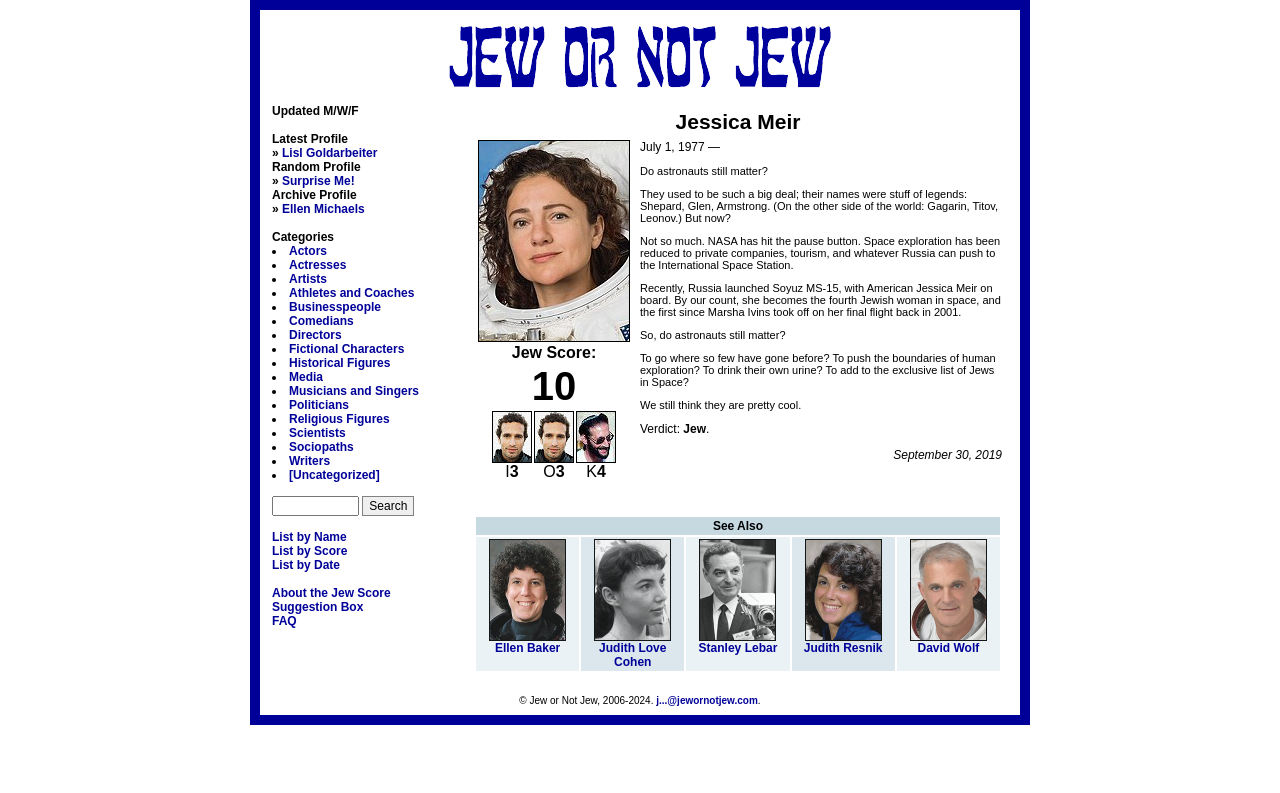Given the element description: "j...@jewornotjew.com", predict the bounding box coordinates of this UI element. The coordinates must be four float numbers between 0 and 1, given as [left, top, right, bottom].

[0.513, 0.876, 0.592, 0.89]